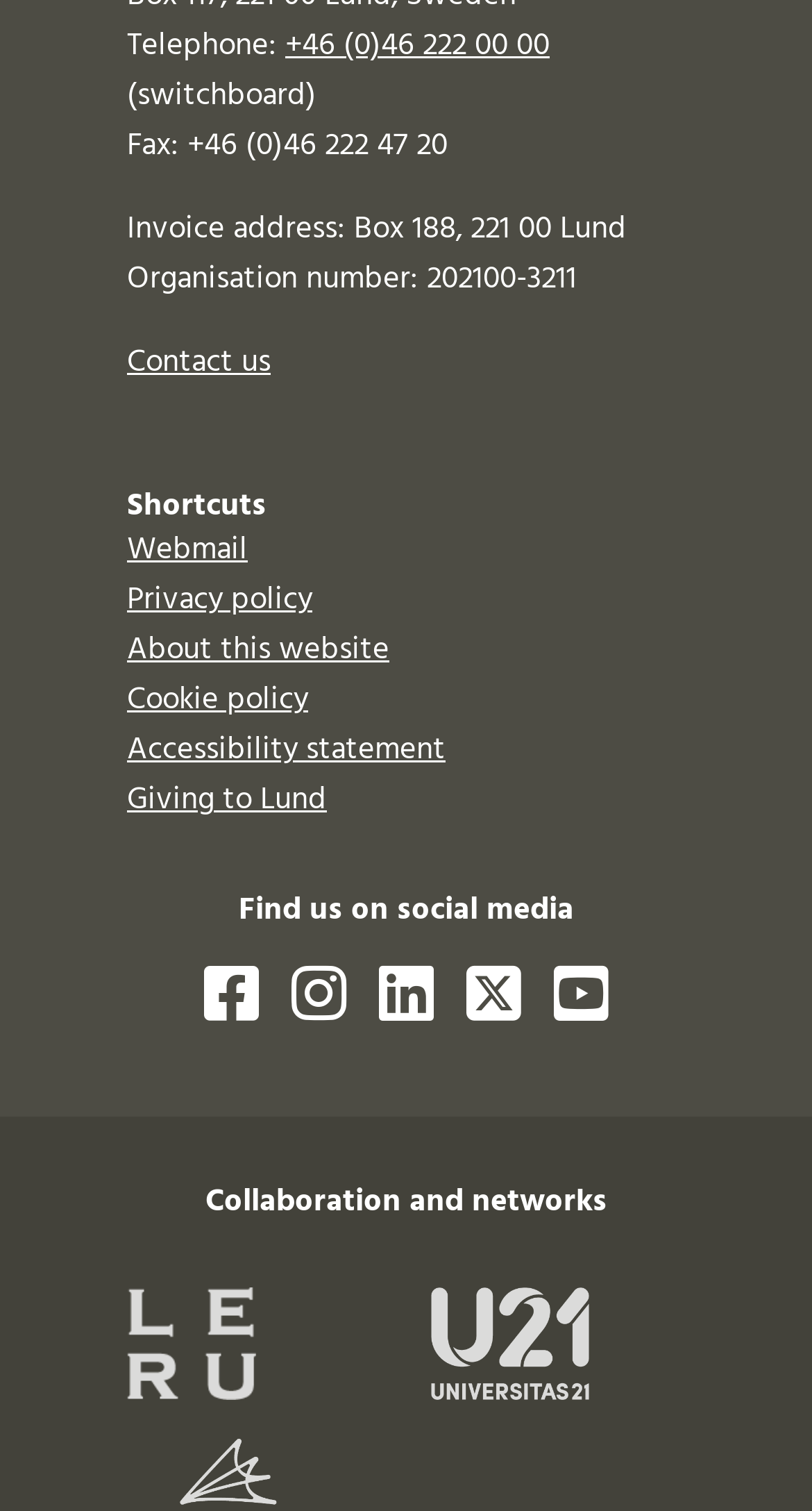Could you highlight the region that needs to be clicked to execute the instruction: "Call the switchboard"?

[0.351, 0.014, 0.677, 0.048]